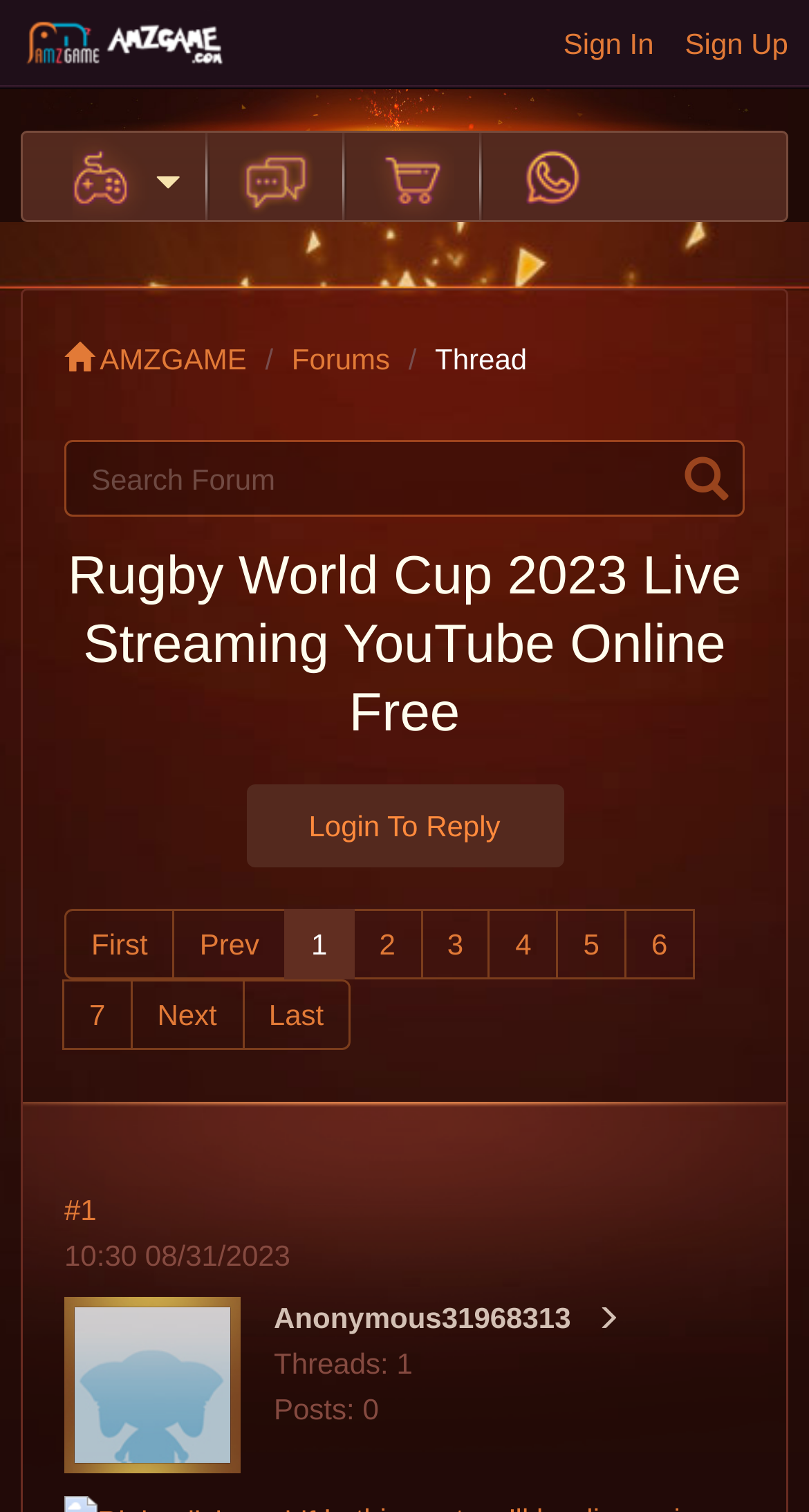Find the bounding box coordinates of the area that needs to be clicked in order to achieve the following instruction: "Login to reply to a thread". The coordinates should be specified as four float numbers between 0 and 1, i.e., [left, top, right, bottom].

[0.304, 0.519, 0.696, 0.574]